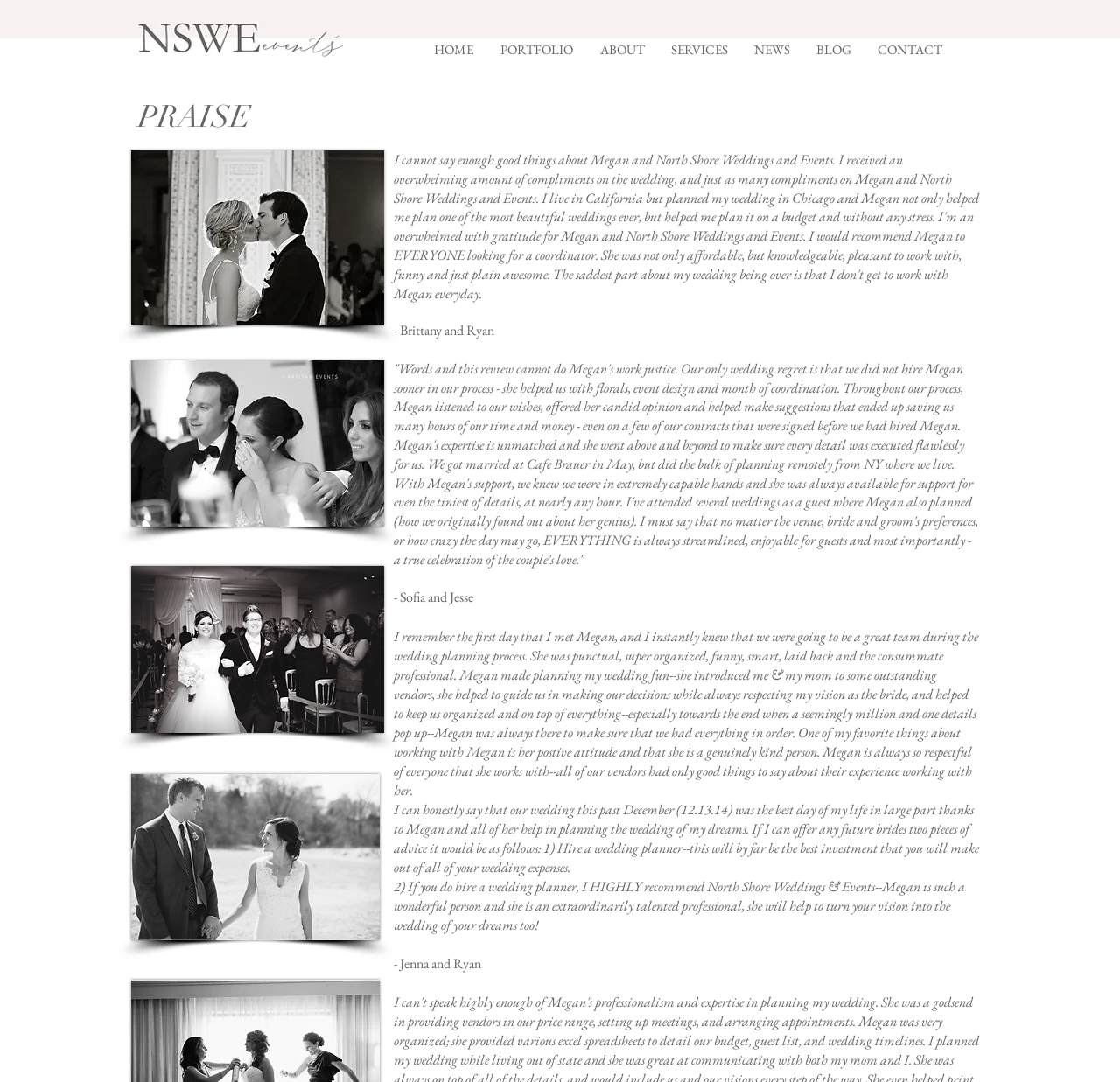How many reviews are displayed on this webpage?
Give a single word or phrase answer based on the content of the image.

3